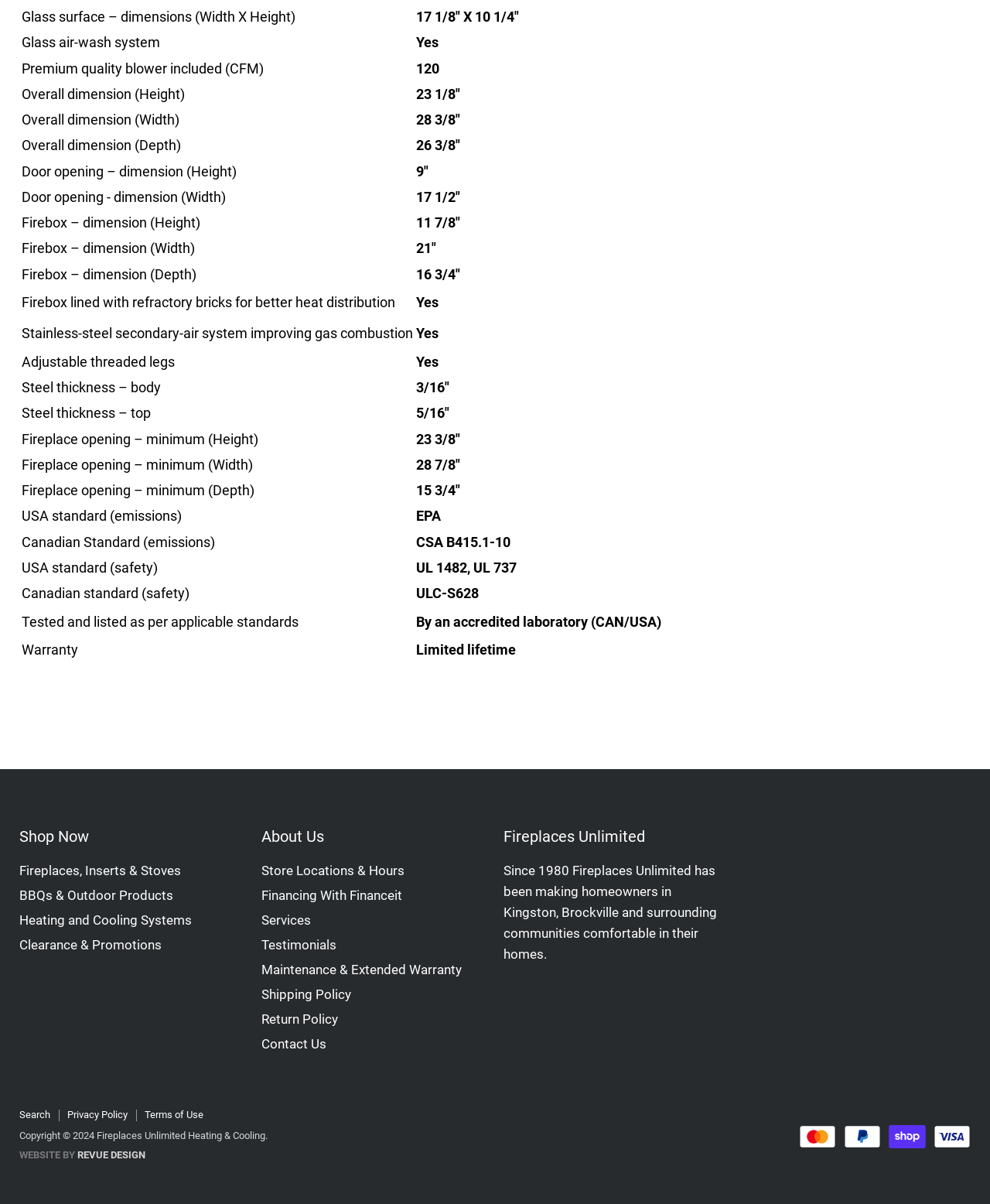Could you determine the bounding box coordinates of the clickable element to complete the instruction: "View the home page"? Provide the coordinates as four float numbers between 0 and 1, i.e., [left, top, right, bottom].

None